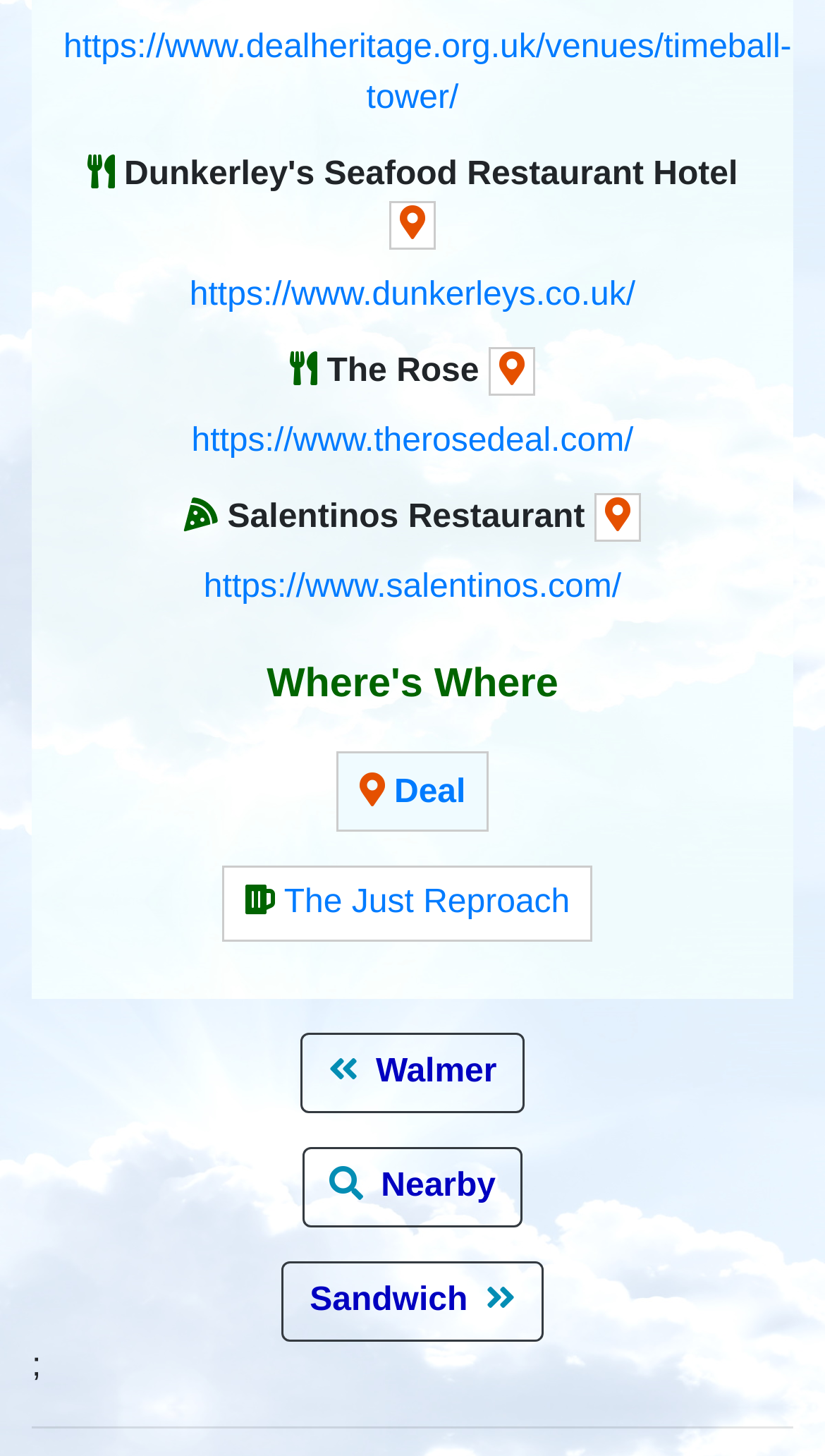How many buttons are on the webpage?
Examine the webpage screenshot and provide an in-depth answer to the question.

There are three buttons on the webpage, which are 'Walmer', 'Nearby', and 'Sandwich', each with a unique icon and text.